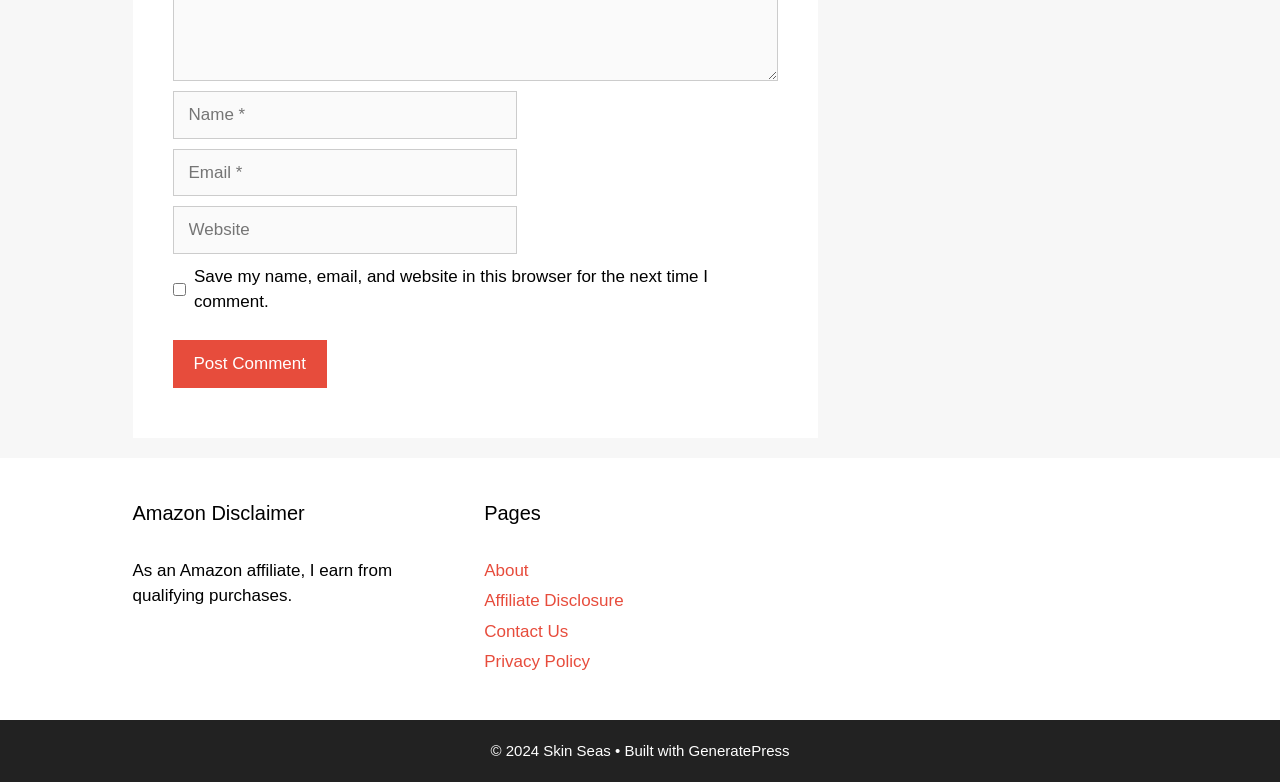Based on the element description Affiliate Disclosure, identify the bounding box coordinates for the UI element. The coordinates should be in the format (top-left x, top-left y, bottom-right x, bottom-right y) and within the 0 to 1 range.

[0.378, 0.756, 0.487, 0.781]